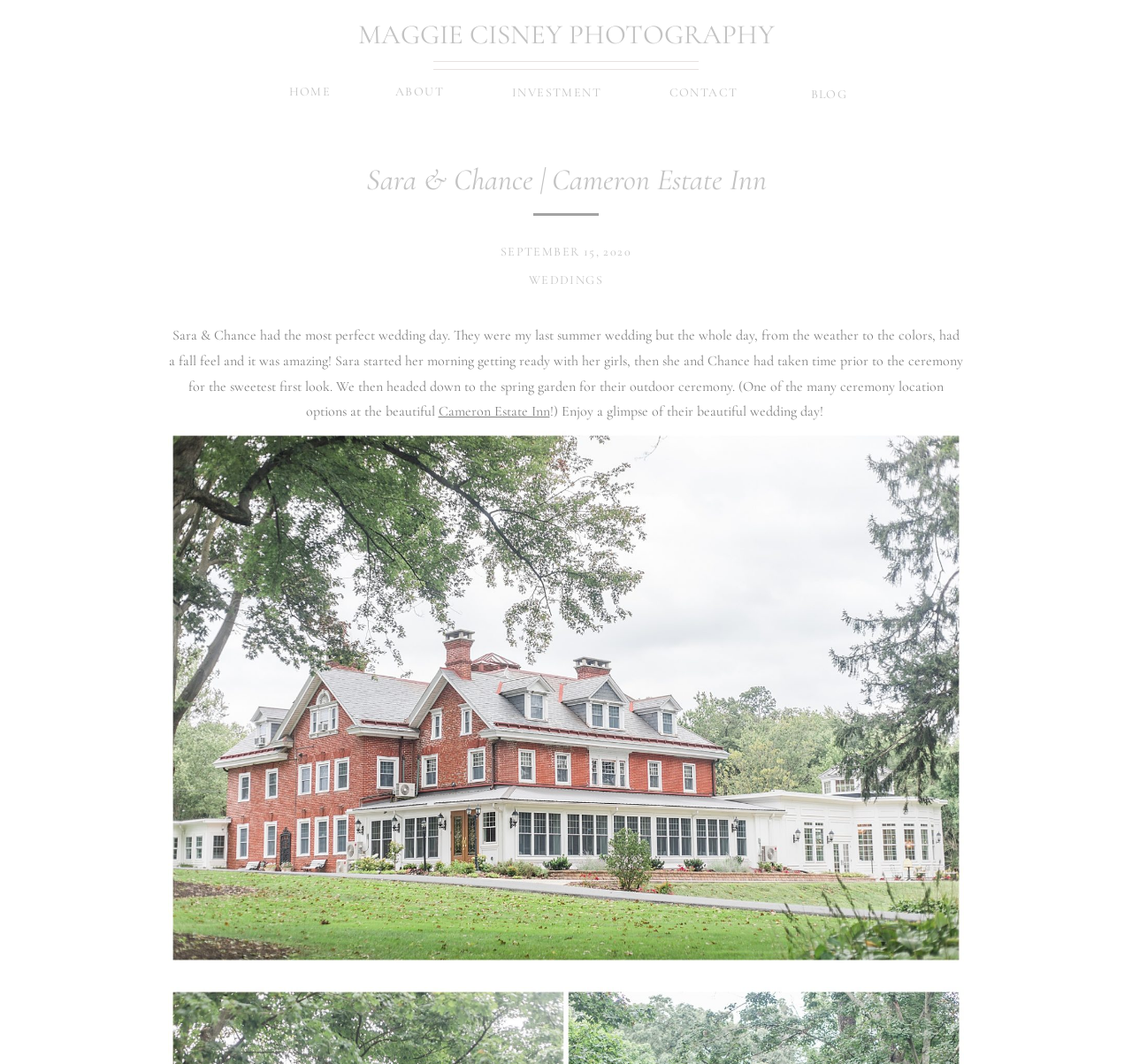Using the provided element description, identify the bounding box coordinates as (top-left x, top-left y, bottom-right x, bottom-right y). Ensure all values are between 0 and 1. Description: Cameron Estate Inn

[0.387, 0.379, 0.486, 0.395]